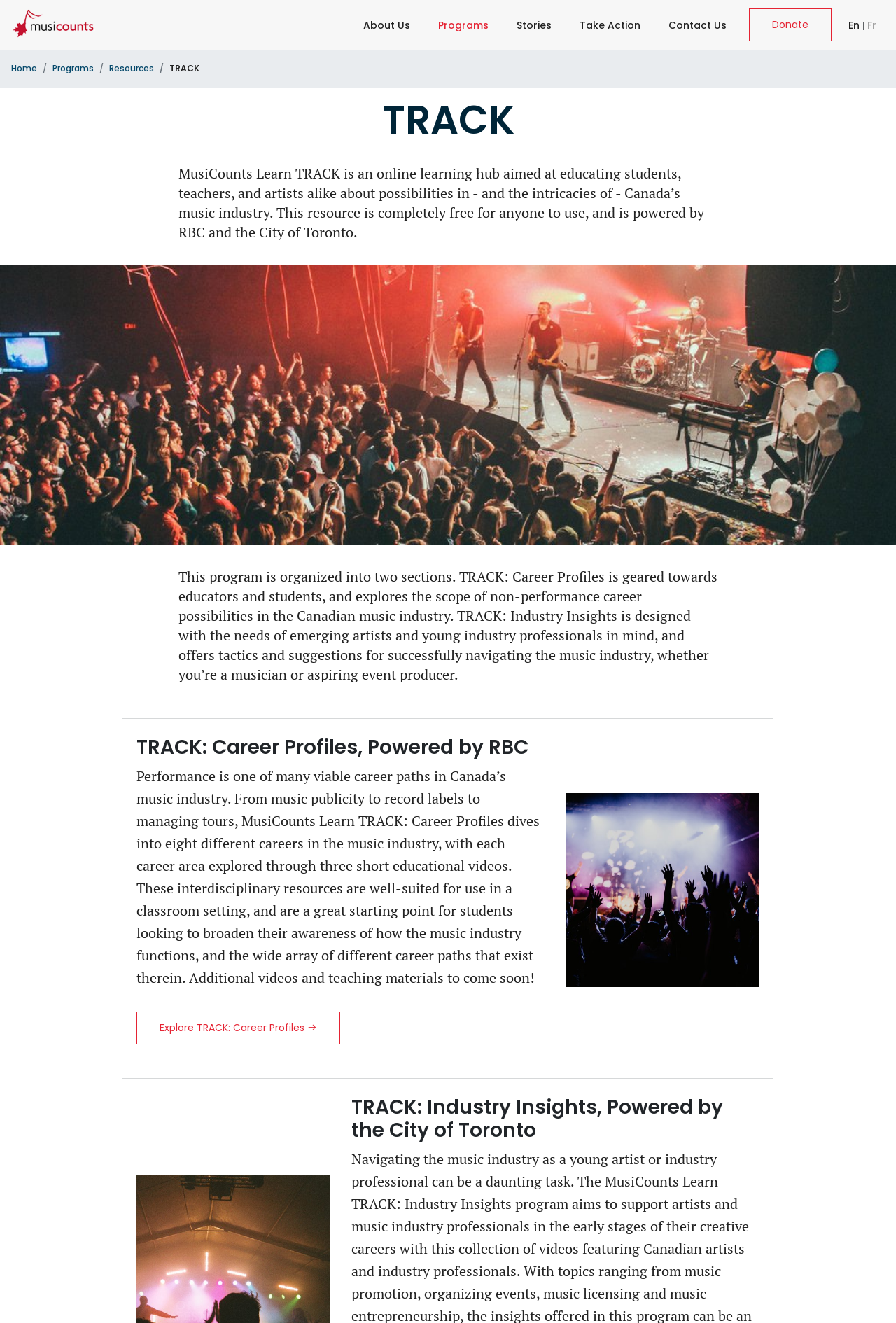Based on the element description Take Action, identify the bounding box of the UI element in the given webpage screenshot. The coordinates should be in the format (top-left x, top-left y, bottom-right x, bottom-right y) and must be between 0 and 1.

[0.641, 0.006, 0.721, 0.031]